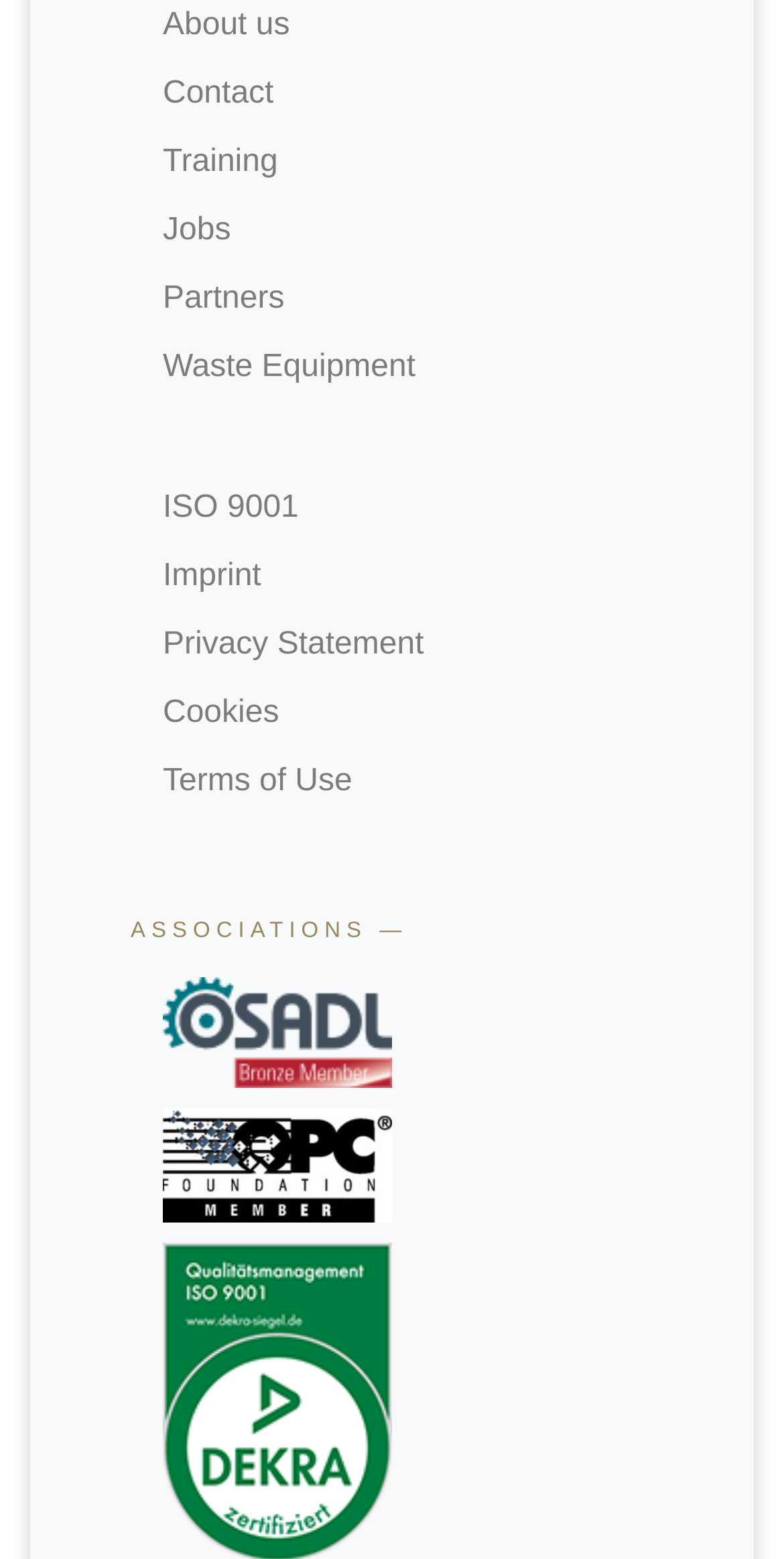Respond to the question below with a single word or phrase:
How many sections are in the webpage?

2